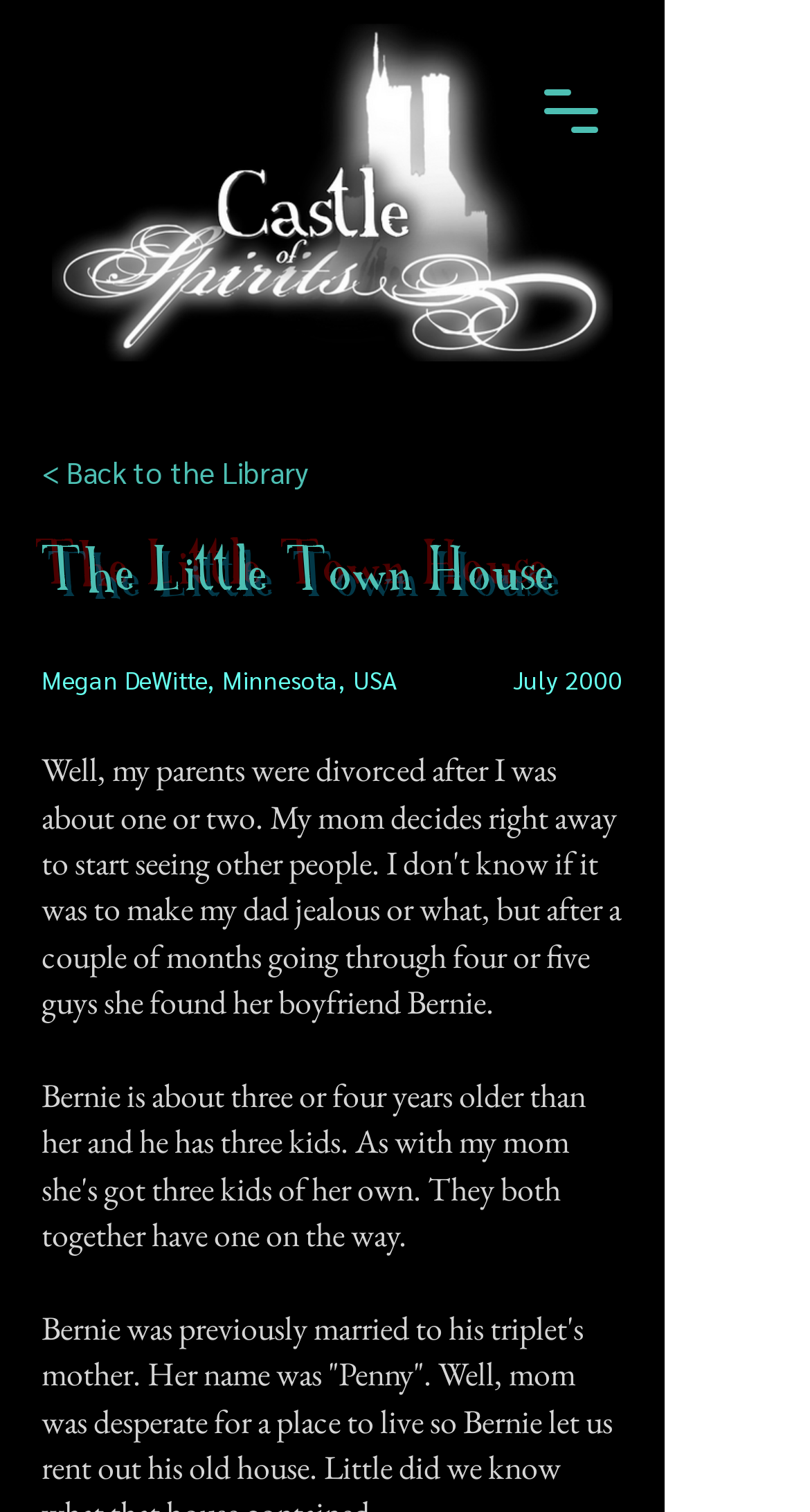When did the story take place?
Please interpret the details in the image and answer the question thoroughly.

I examined the heading elements and found 'July 2000', which is likely to be the time when the story took place.